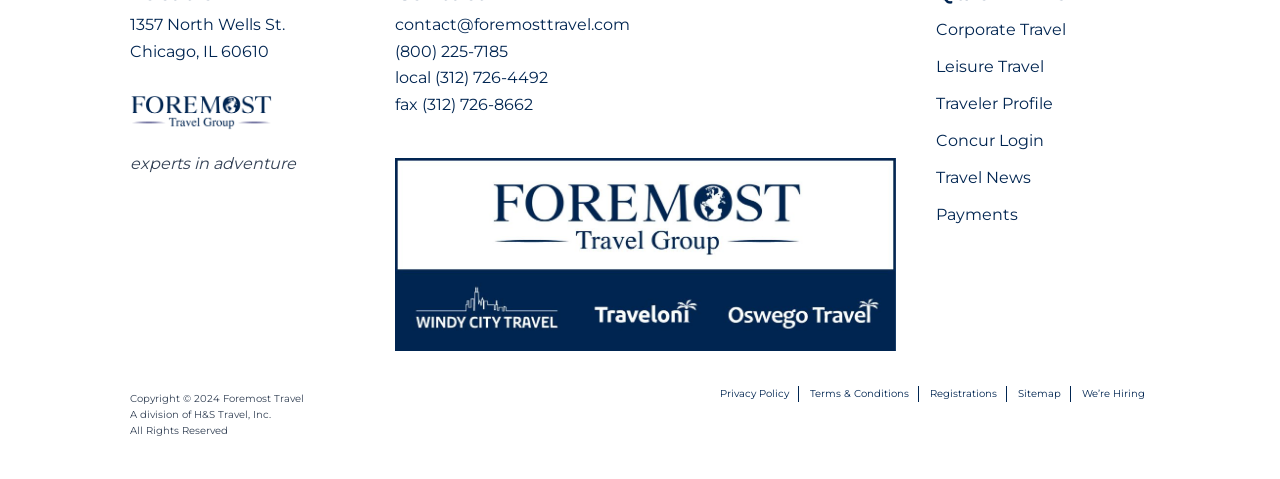Find the bounding box coordinates of the area to click in order to follow the instruction: "click on Corporate Travel".

[0.731, 0.026, 0.89, 0.101]